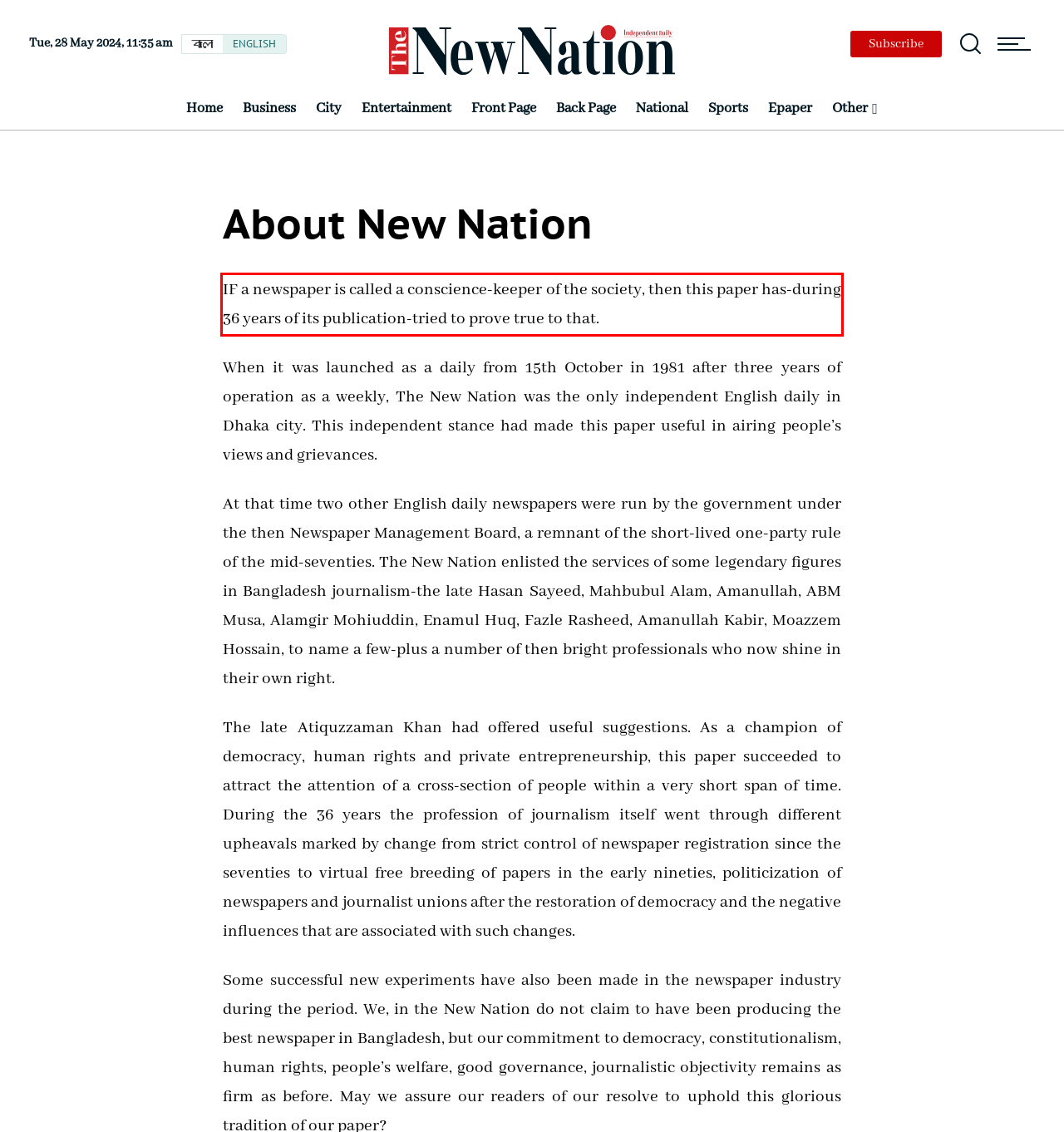You have a screenshot of a webpage where a UI element is enclosed in a red rectangle. Perform OCR to capture the text inside this red rectangle.

IF a newspaper is called a conscience-keeper of the society, then this paper has-during 36 years of its publication-tried to prove true to that.